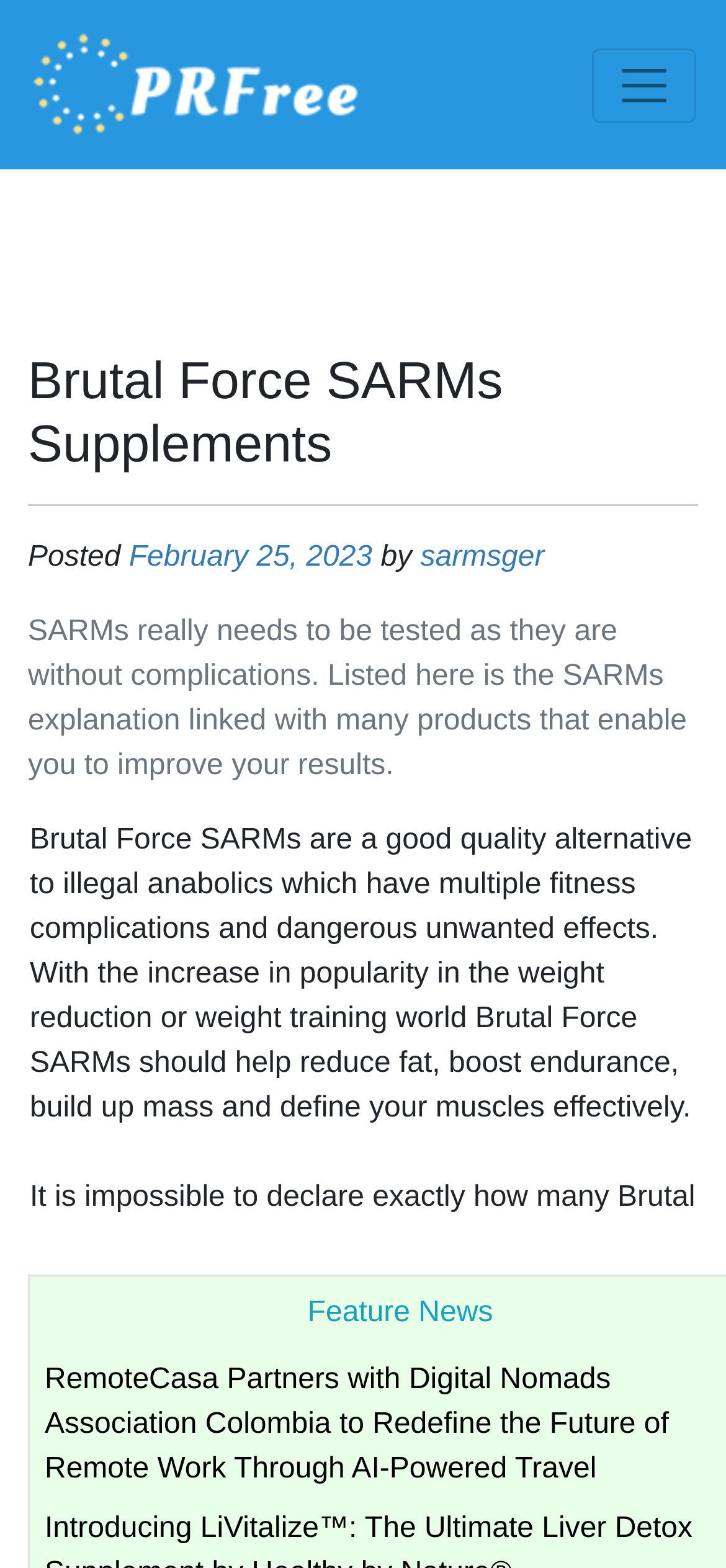Specify the bounding box coordinates (top-left x, top-left y, bottom-right x, bottom-right y) of the UI element in the screenshot that matches this description: February 25, 2023

[0.178, 0.346, 0.513, 0.366]